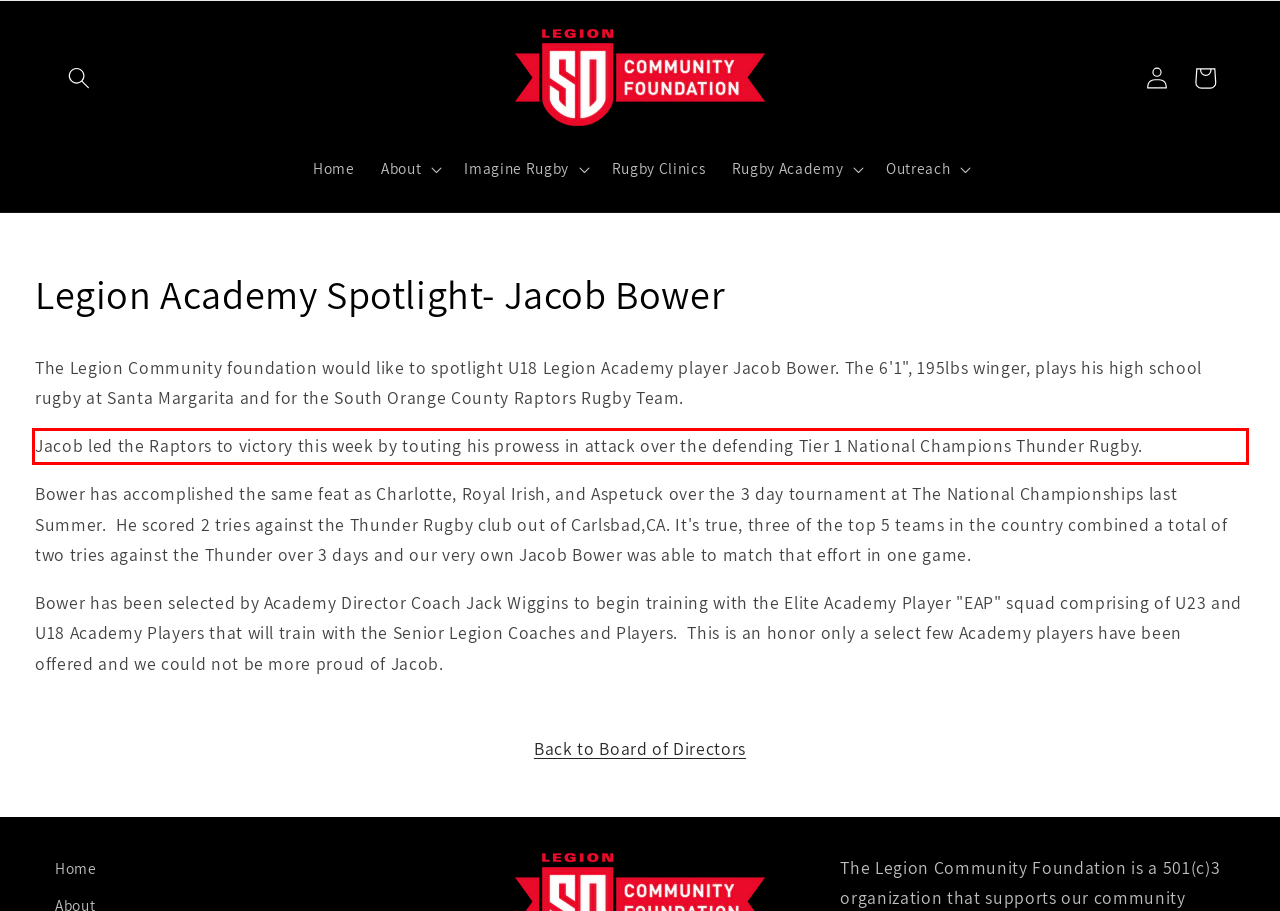Within the provided webpage screenshot, find the red rectangle bounding box and perform OCR to obtain the text content.

Jacob led the Raptors to victory this week by touting his prowess in attack over the defending Tier 1 National Champions Thunder Rugby.